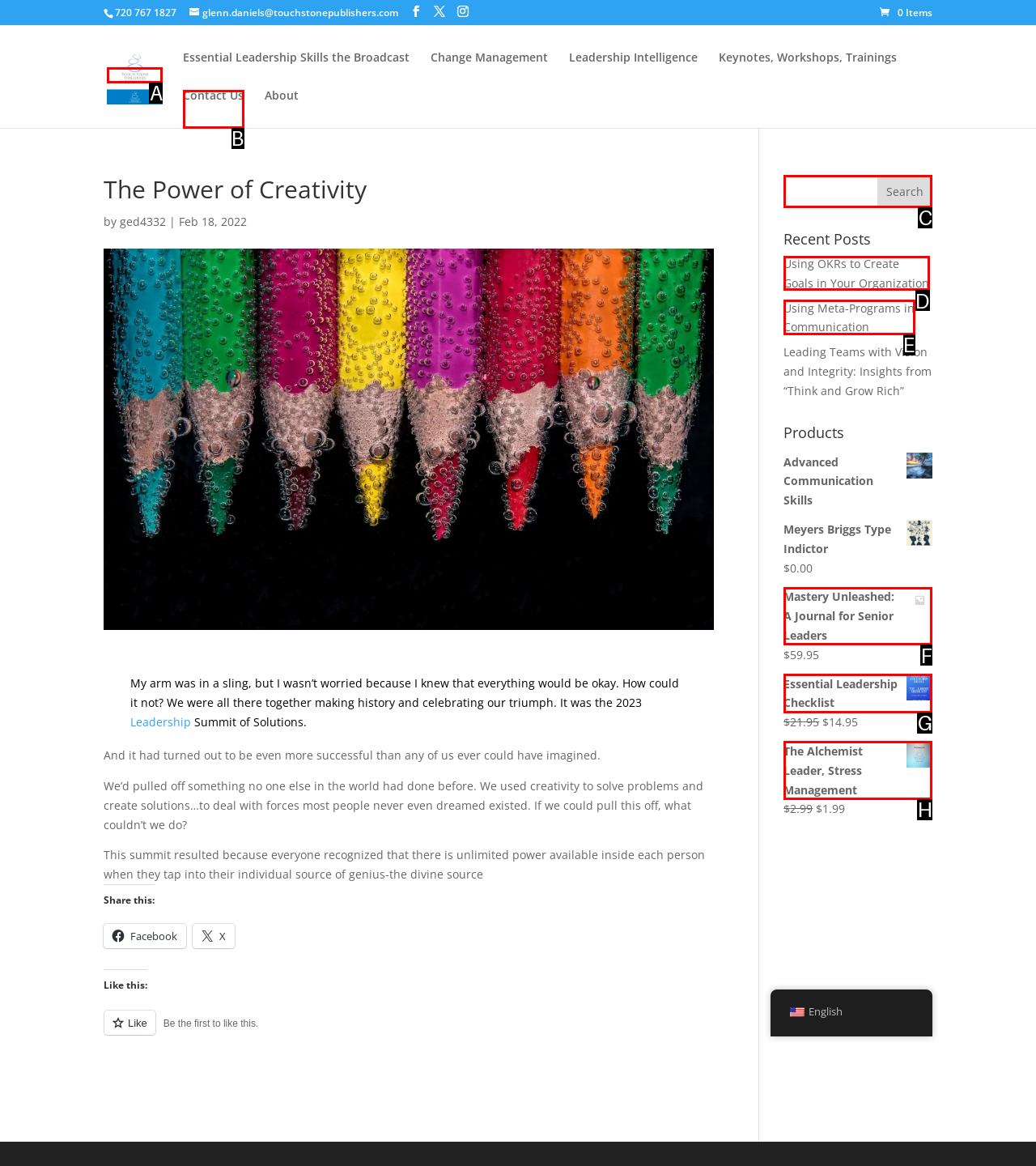Find the option that matches this description: Using Meta-Programs in Communication
Provide the matching option's letter directly.

E